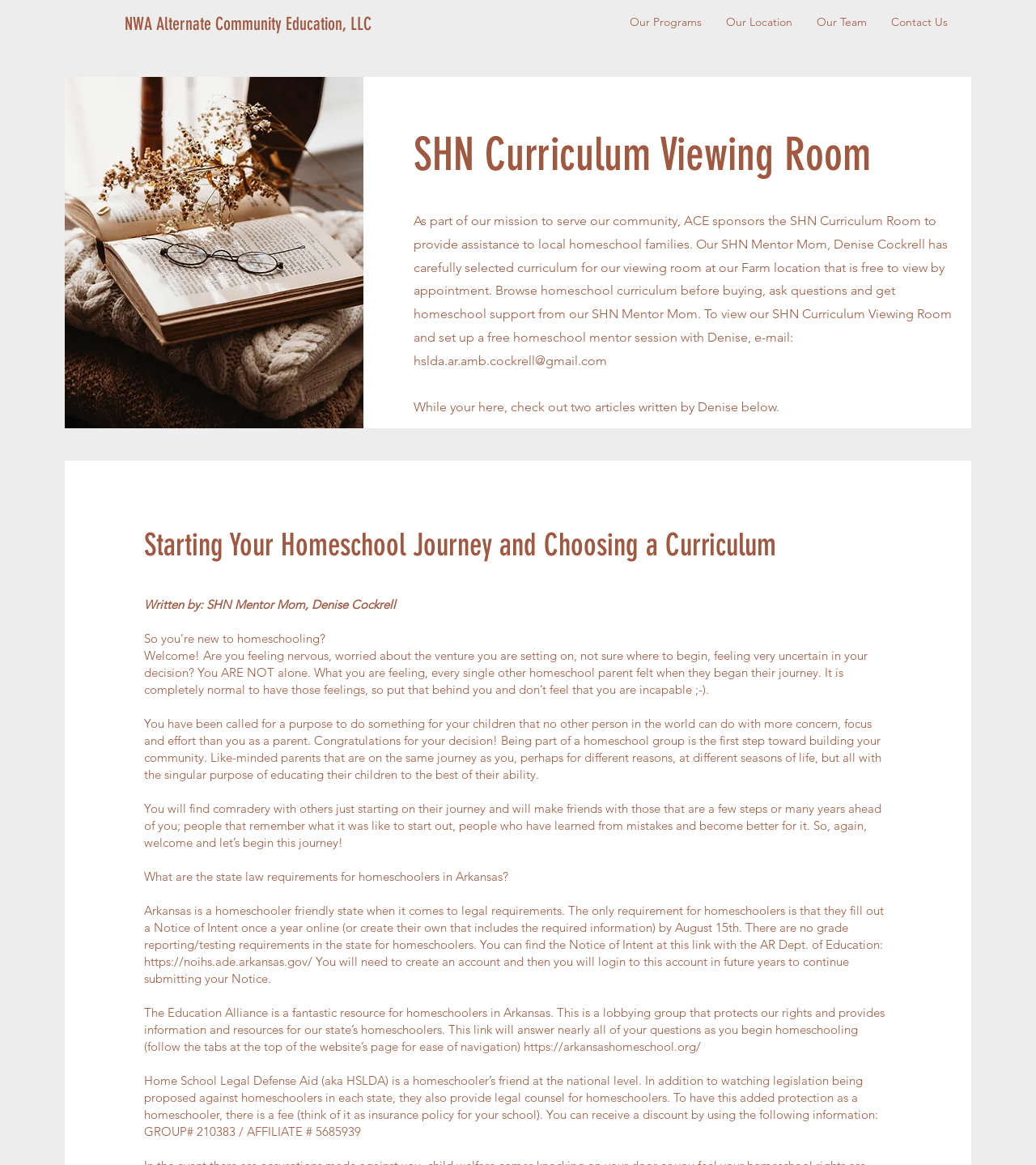Identify the bounding box for the described UI element. Provide the coordinates in (top-left x, top-left y, bottom-right x, bottom-right y) format with values ranging from 0 to 1: https://arkansashomeschool.org/

[0.505, 0.892, 0.677, 0.905]